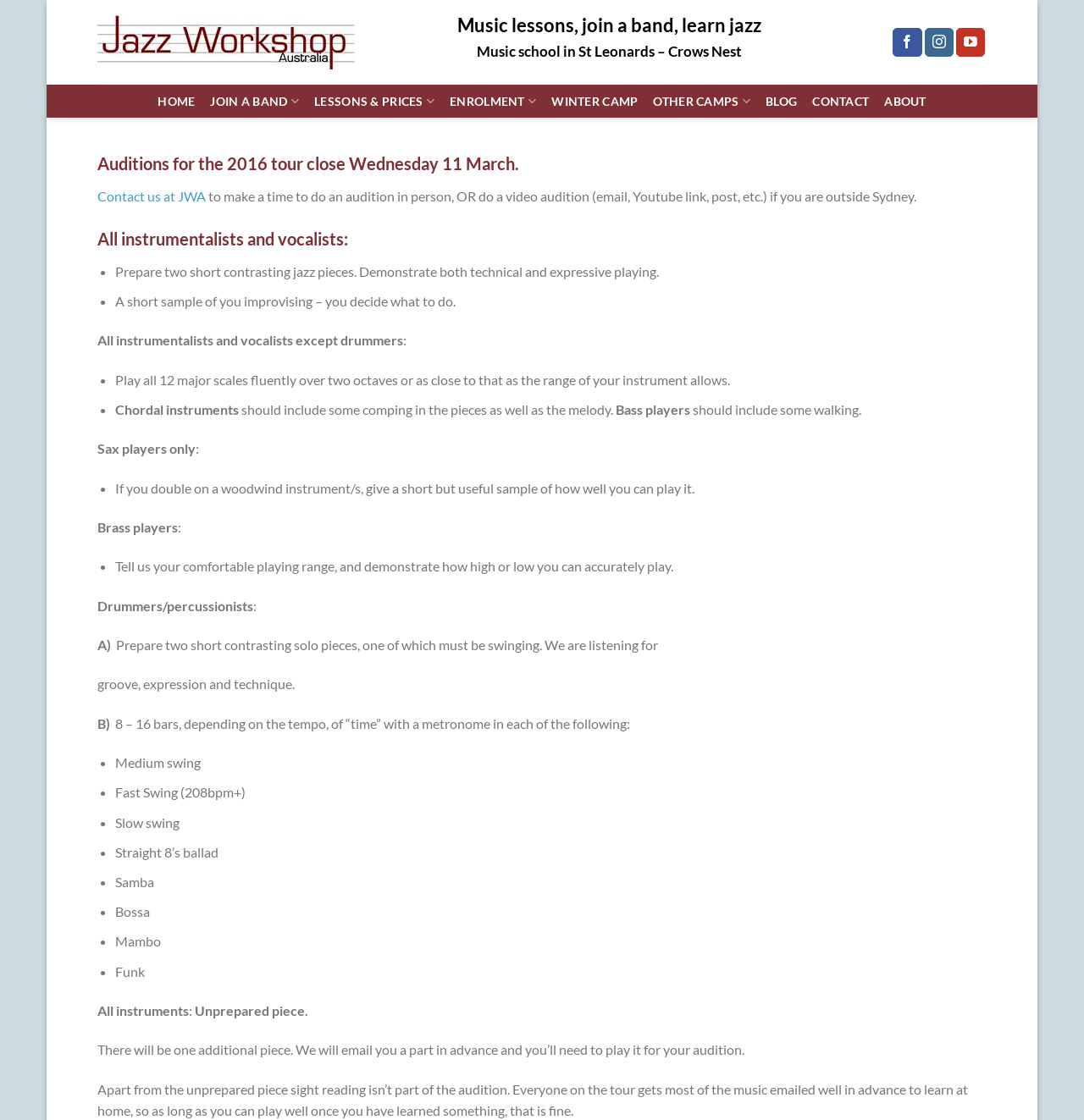Locate the bounding box coordinates of the clickable element to fulfill the following instruction: "Click on the 'HOME' link". Provide the coordinates as four float numbers between 0 and 1 in the format [left, top, right, bottom].

[0.146, 0.076, 0.18, 0.105]